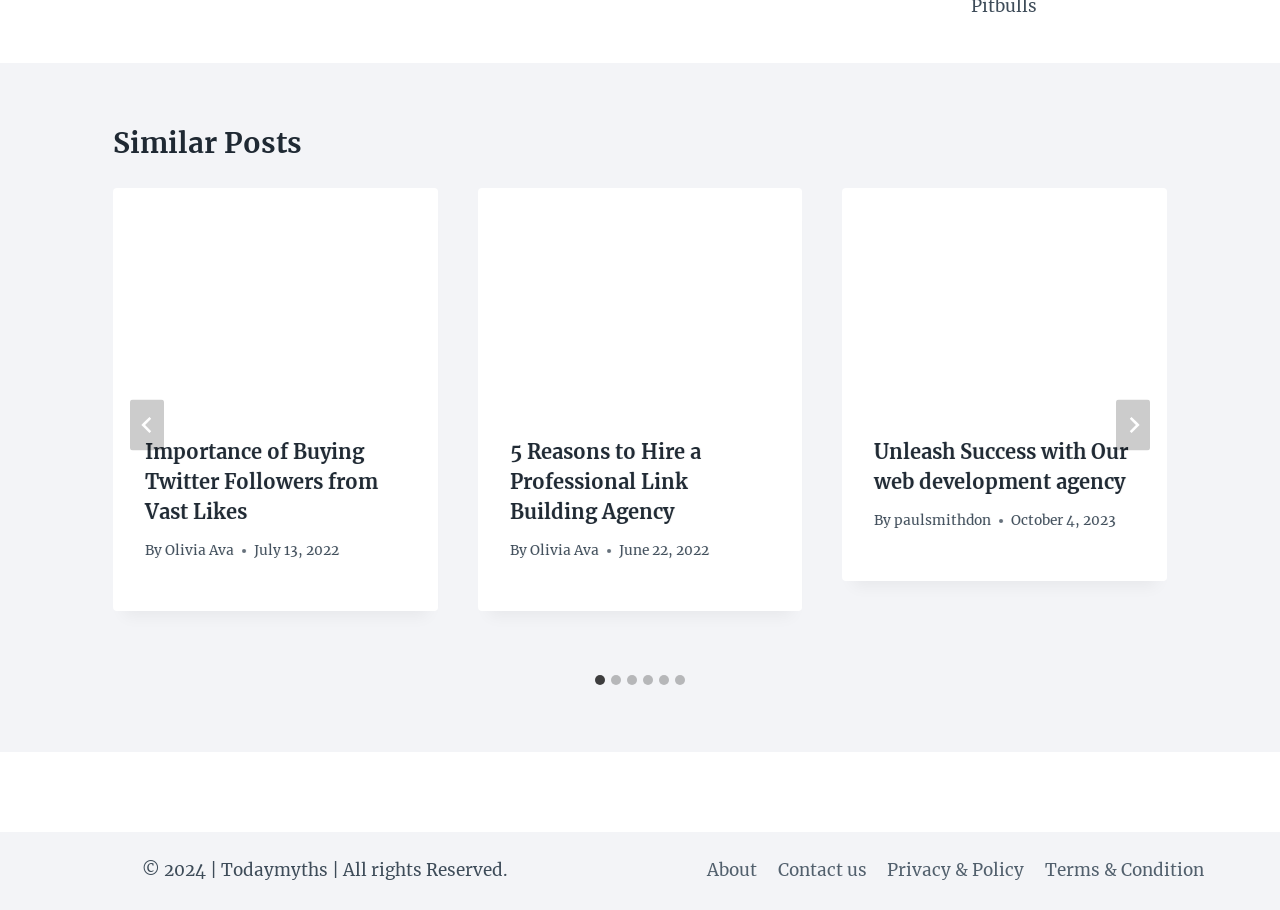Who is the author of the third article?
Based on the image, give a one-word or short phrase answer.

paulsmithdon